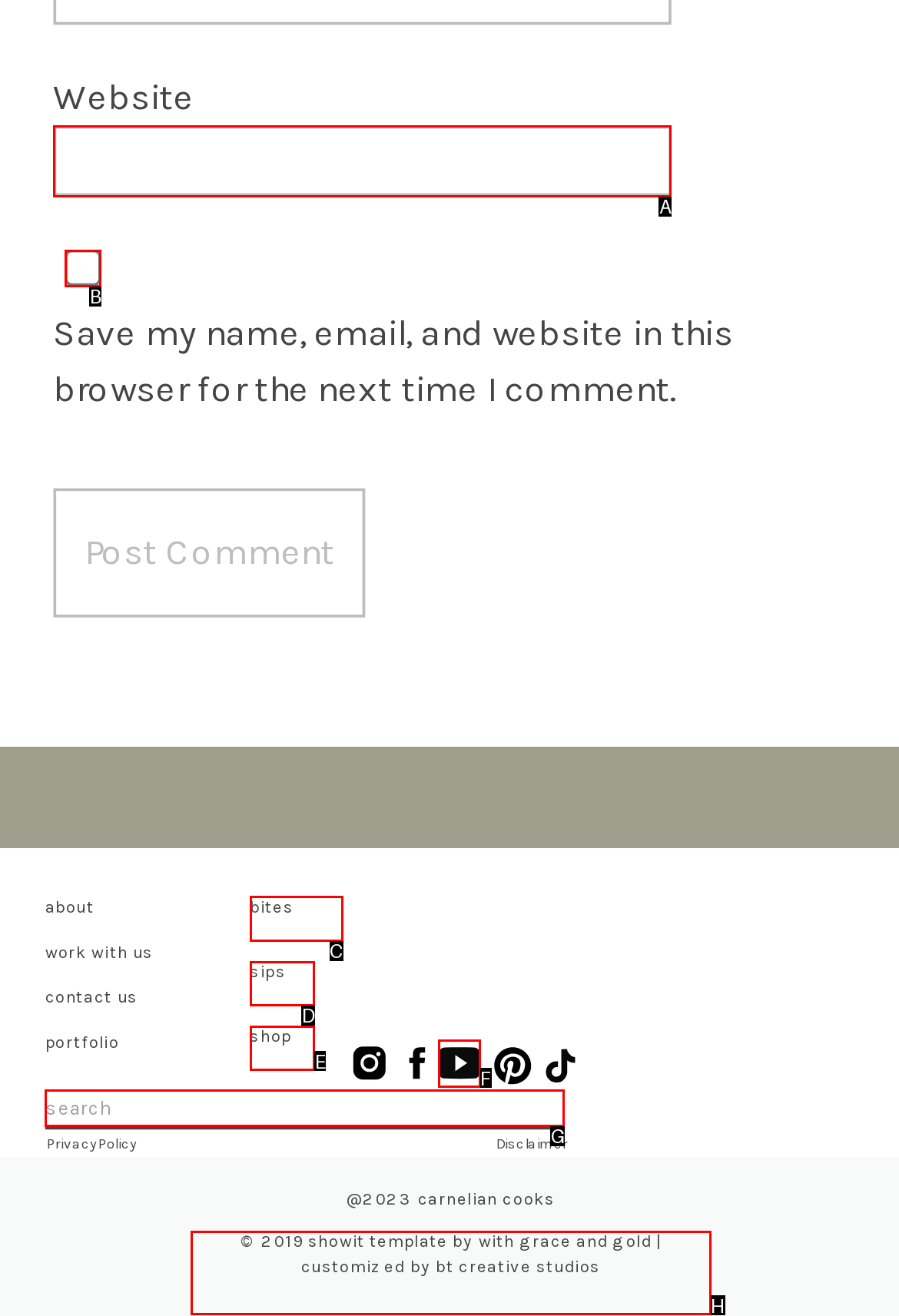Select the appropriate HTML element to click for the following task: Search for something
Answer with the letter of the selected option from the given choices directly.

G